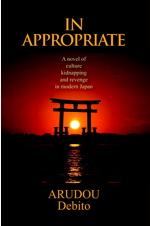Respond with a single word or phrase for the following question: 
What is the dominant color scheme of the artwork?

Deep reds and blacks